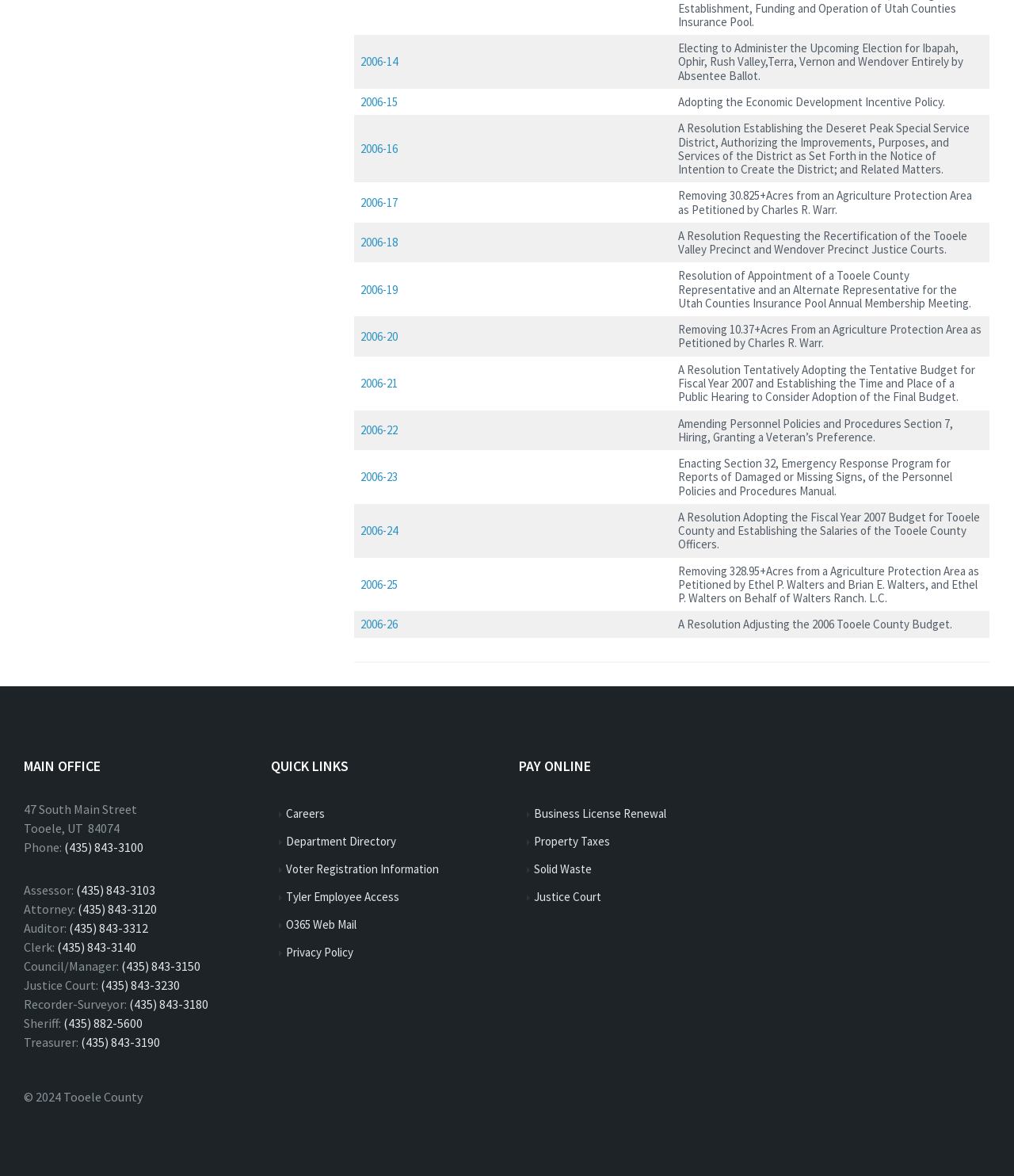What is the purpose of the links labeled '2006-14' to '2006-26'?
Look at the image and answer the question with a single word or phrase.

To open resolutions in a new tab